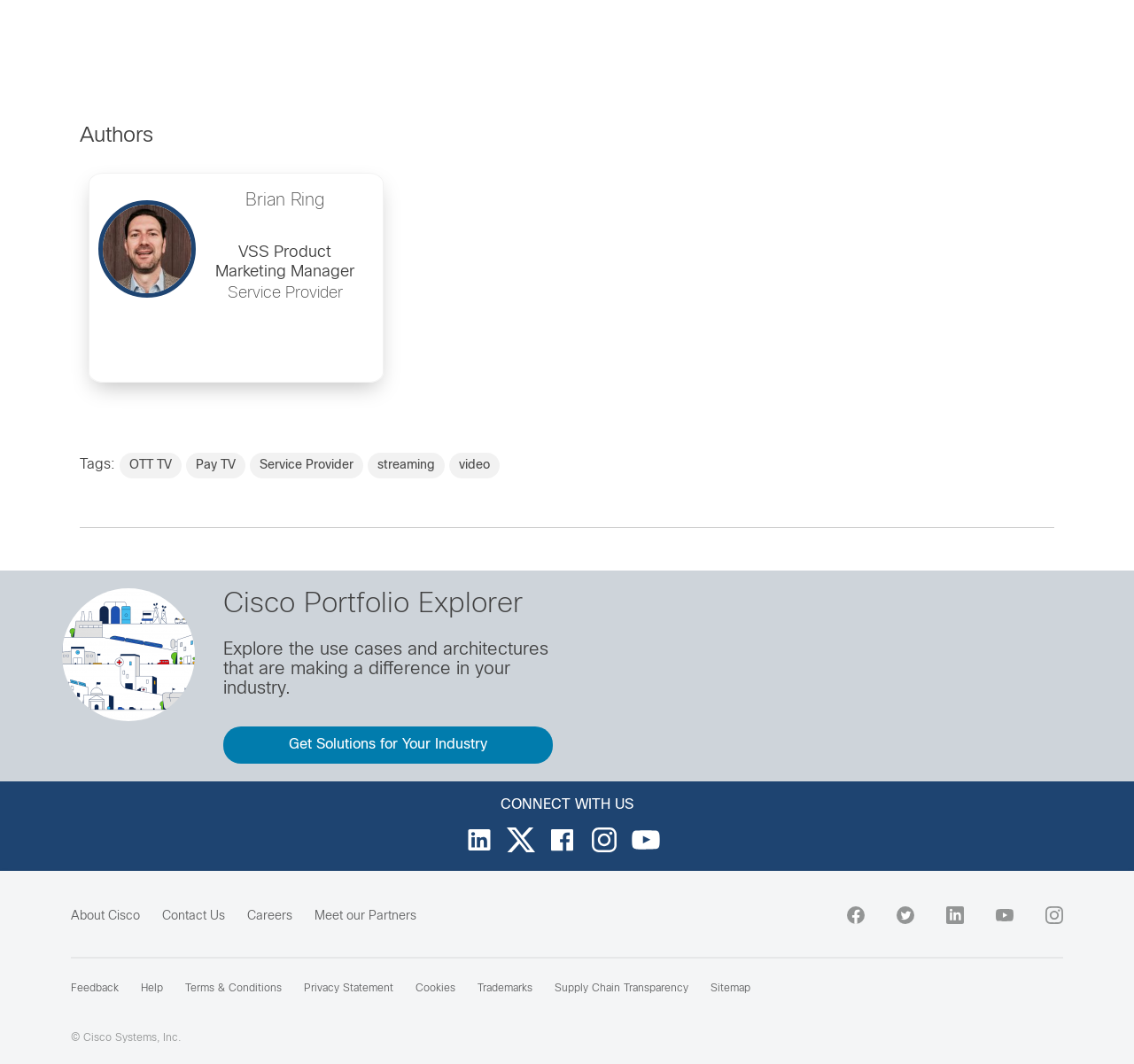What are the tags related to the content?
Based on the image, provide your answer in one word or phrase.

OTT TV, Pay TV, Service Provider, streaming, video